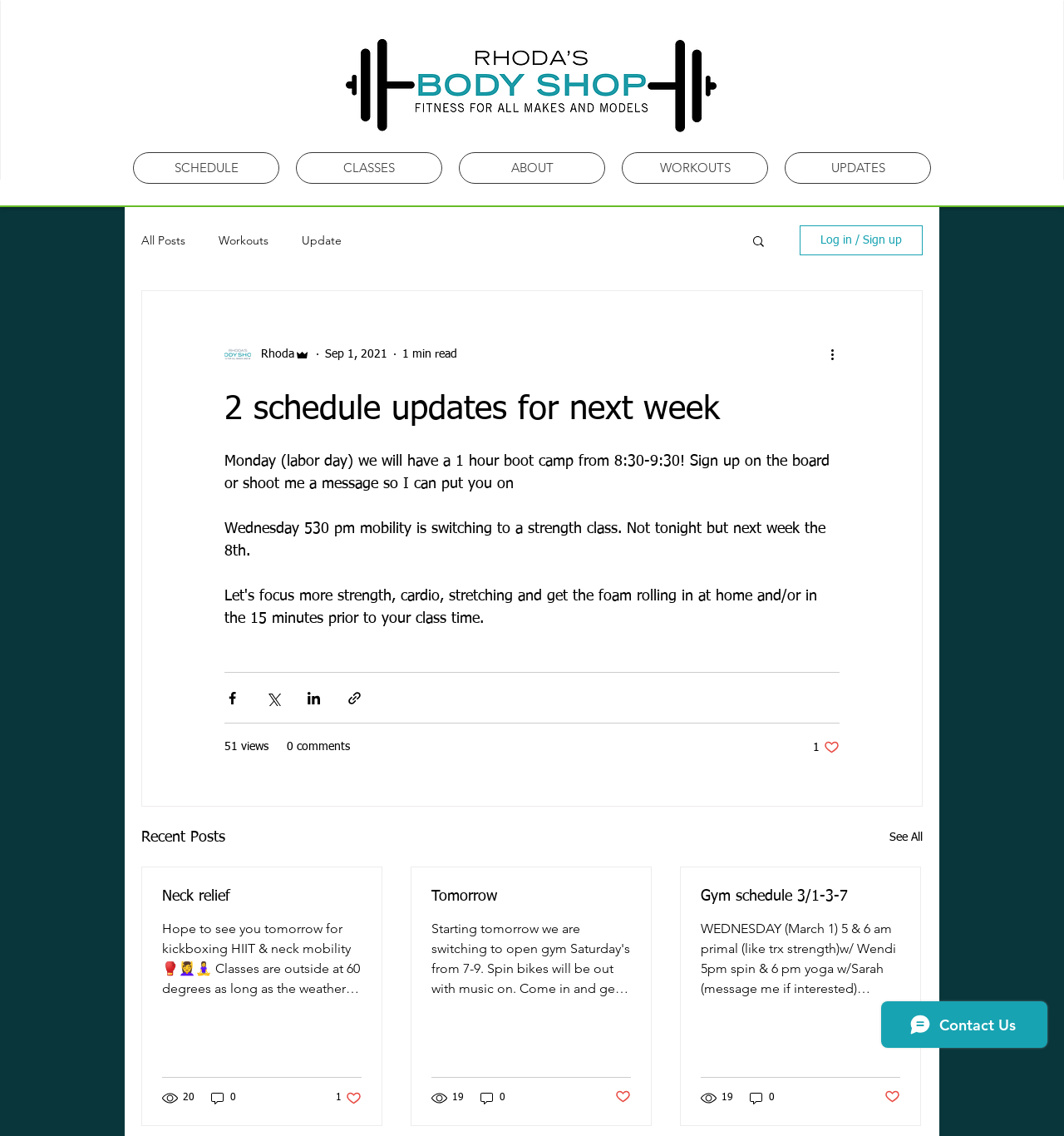From the webpage screenshot, predict the bounding box coordinates (top-left x, top-left y, bottom-right x, bottom-right y) for the UI element described here: Gym schedule 3/1-3-7

[0.659, 0.781, 0.846, 0.797]